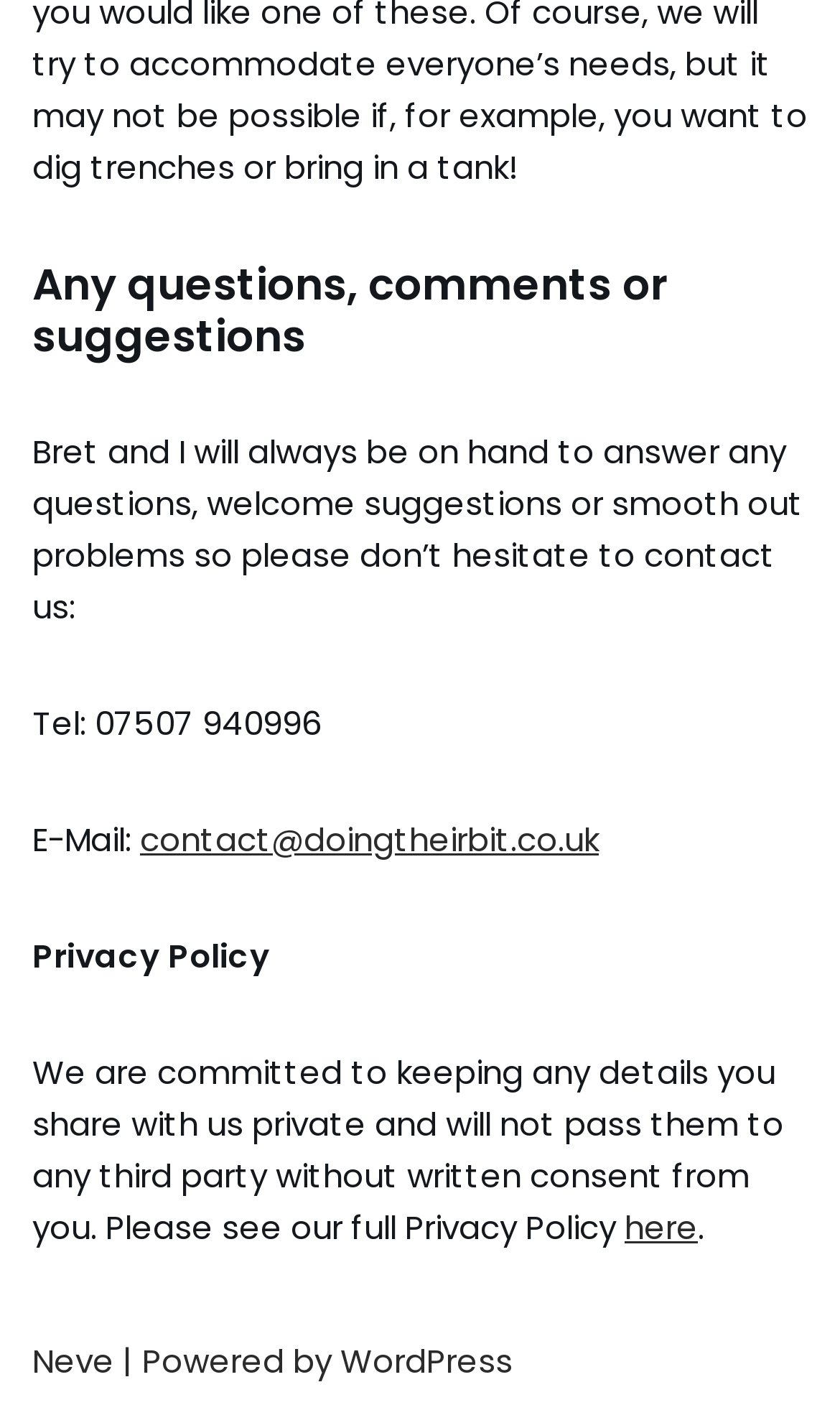What is the email address to contact?
With the help of the image, please provide a detailed response to the question.

The email address can be found in the link 'contact@doingtheirbit.co.uk' which is located below the phone number on the webpage.